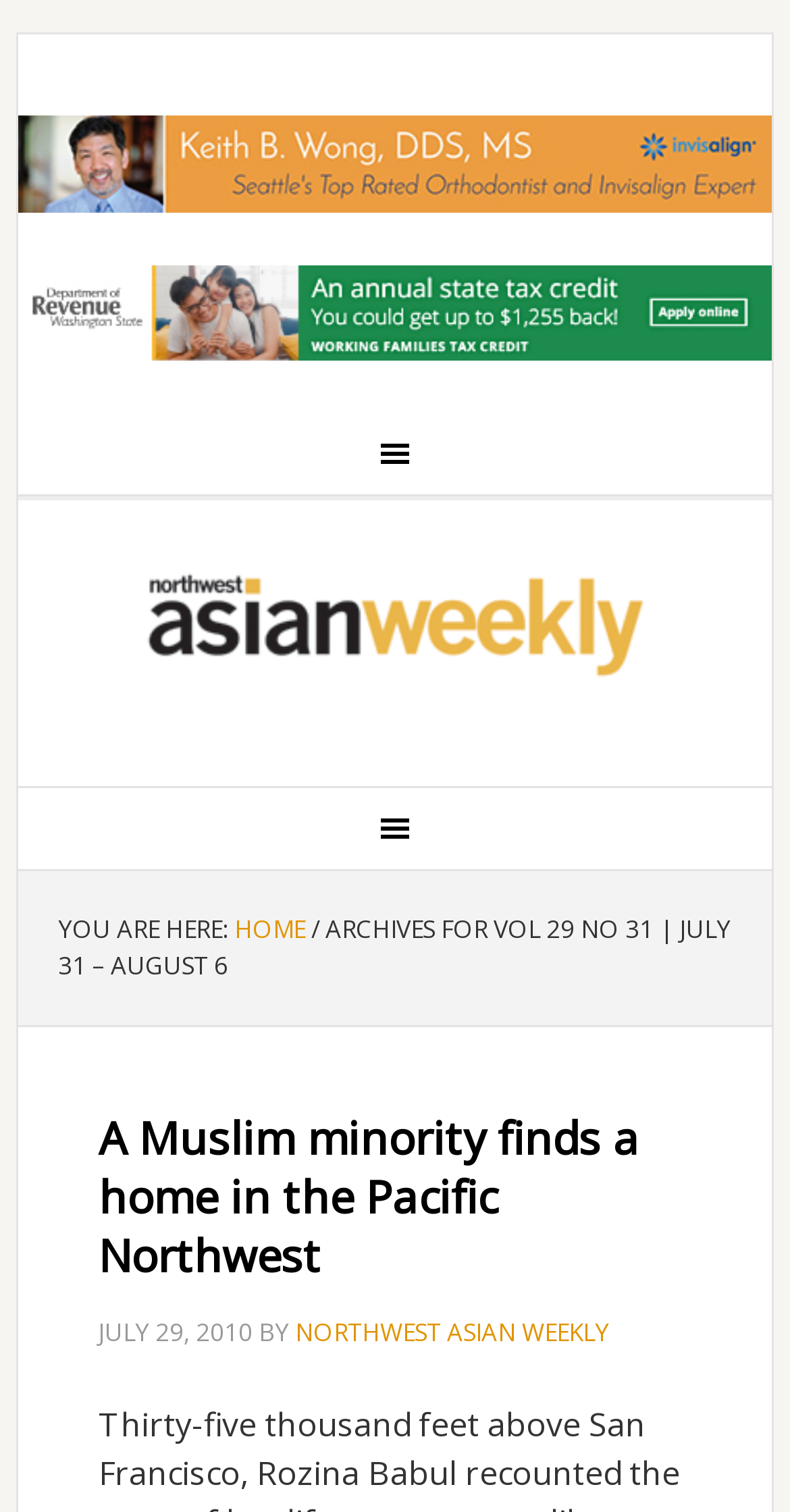Identify the bounding box coordinates for the UI element that matches this description: "Home".

[0.297, 0.604, 0.387, 0.626]